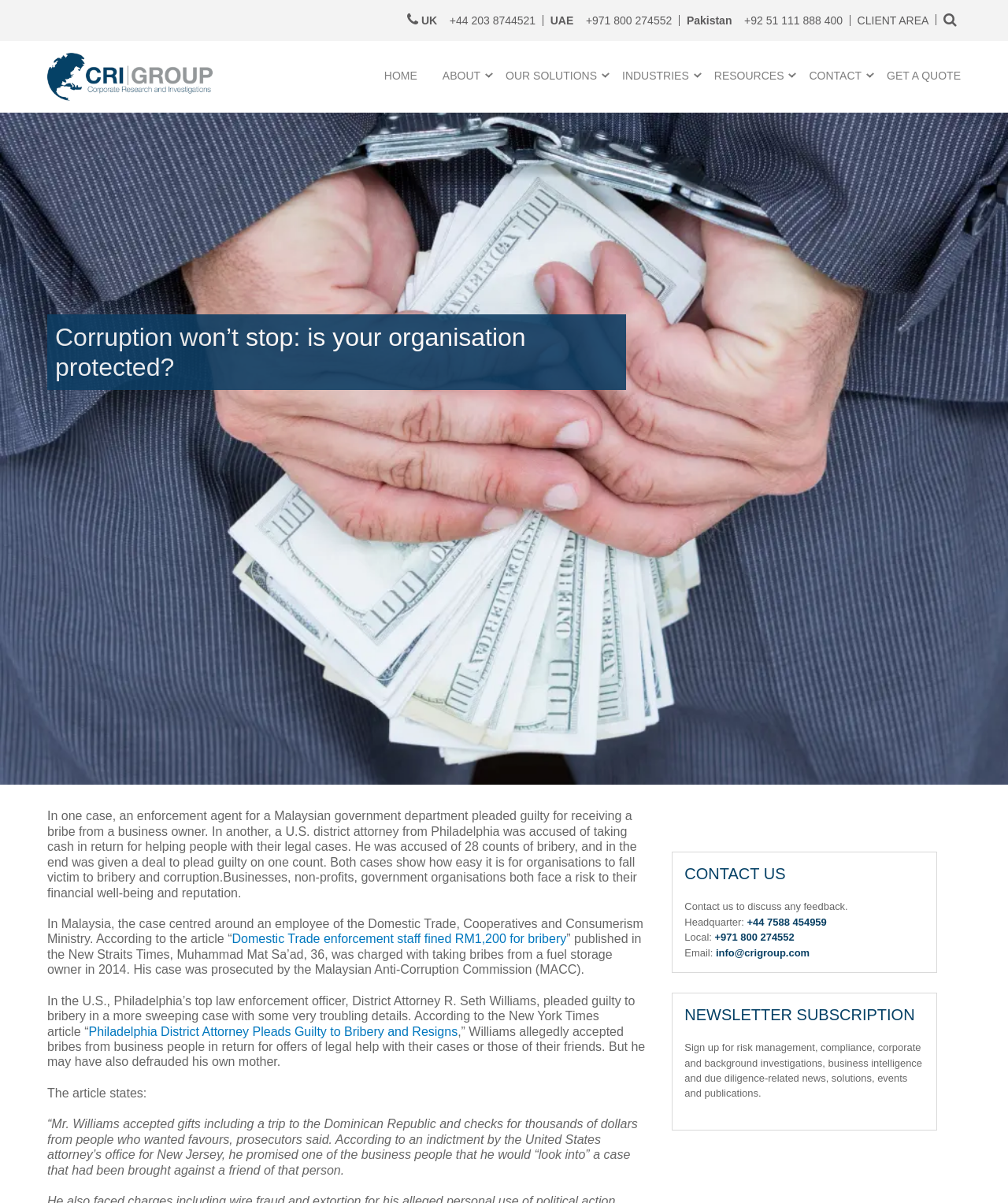Show me the bounding box coordinates of the clickable region to achieve the task as per the instruction: "Click on the 'Вернуться на главную' link".

None